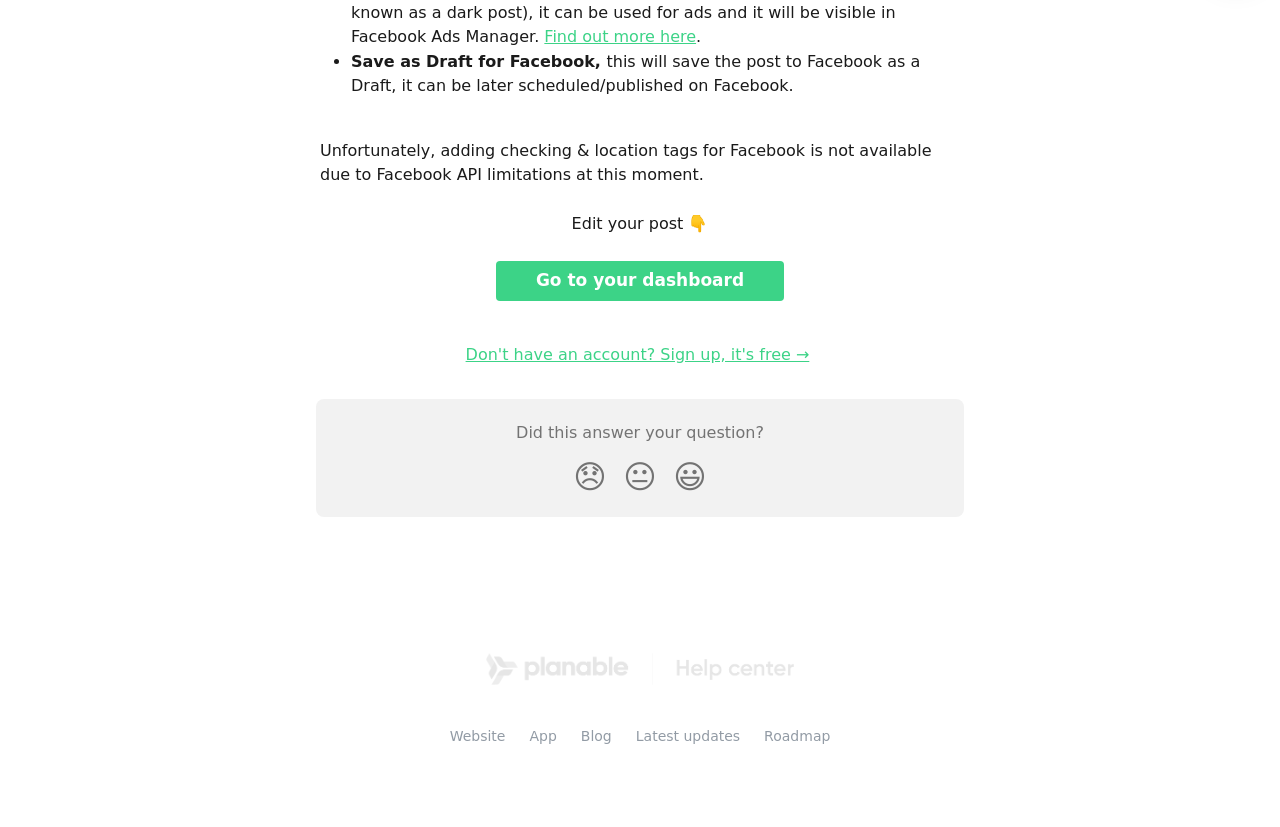What is the name of the help center?
Using the information from the image, provide a comprehensive answer to the question.

The webpage contains a link with the text 'Planable | Help Center - Everything About Pricing, Features, Social Media Scheduling, Content Collaboration and Approval Workflow', which suggests that the help center is named 'Planable | Help Center'.